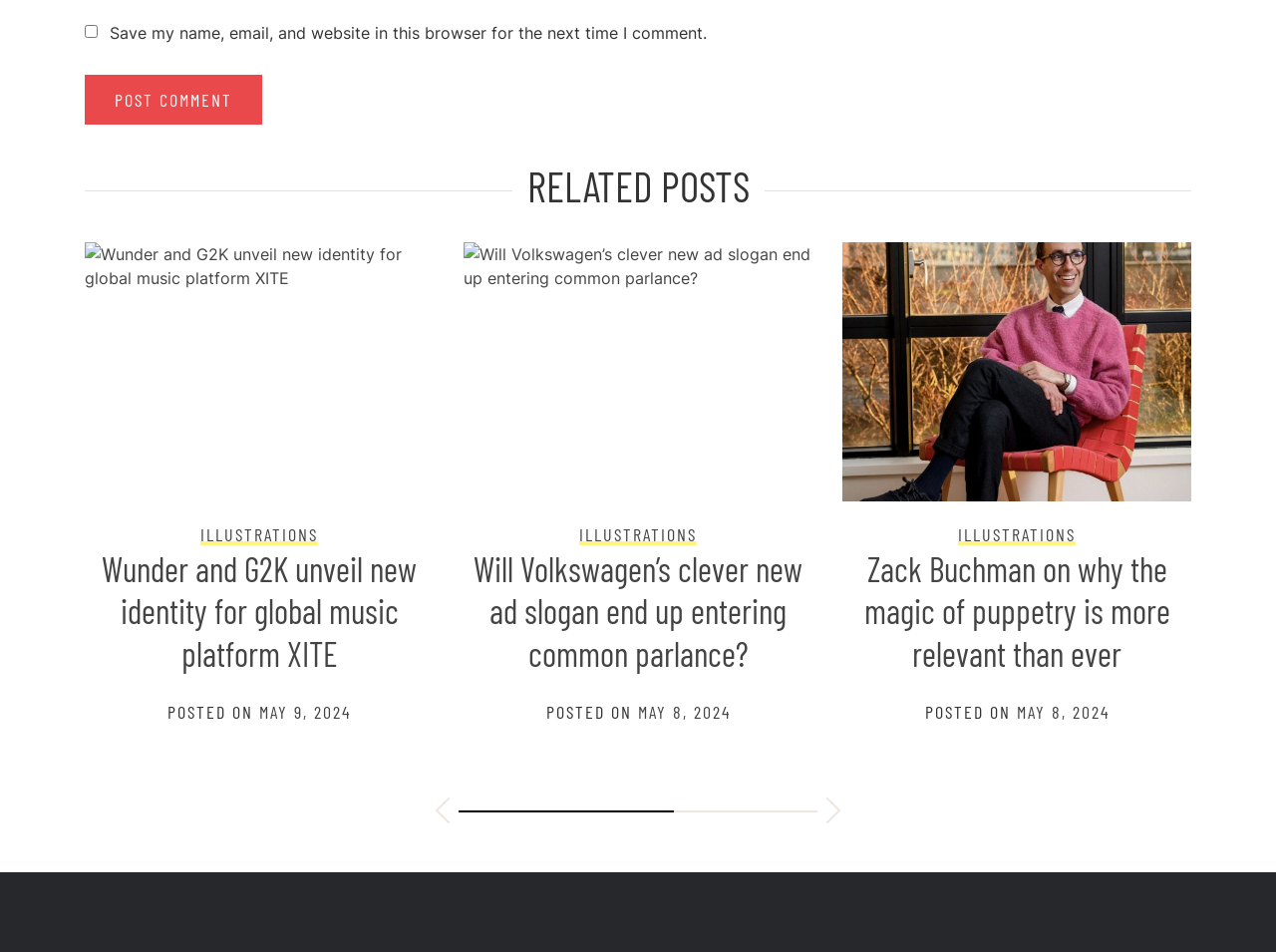What is the function of the 'Previous slide' button?
Based on the image, respond with a single word or phrase.

Navigate to previous post